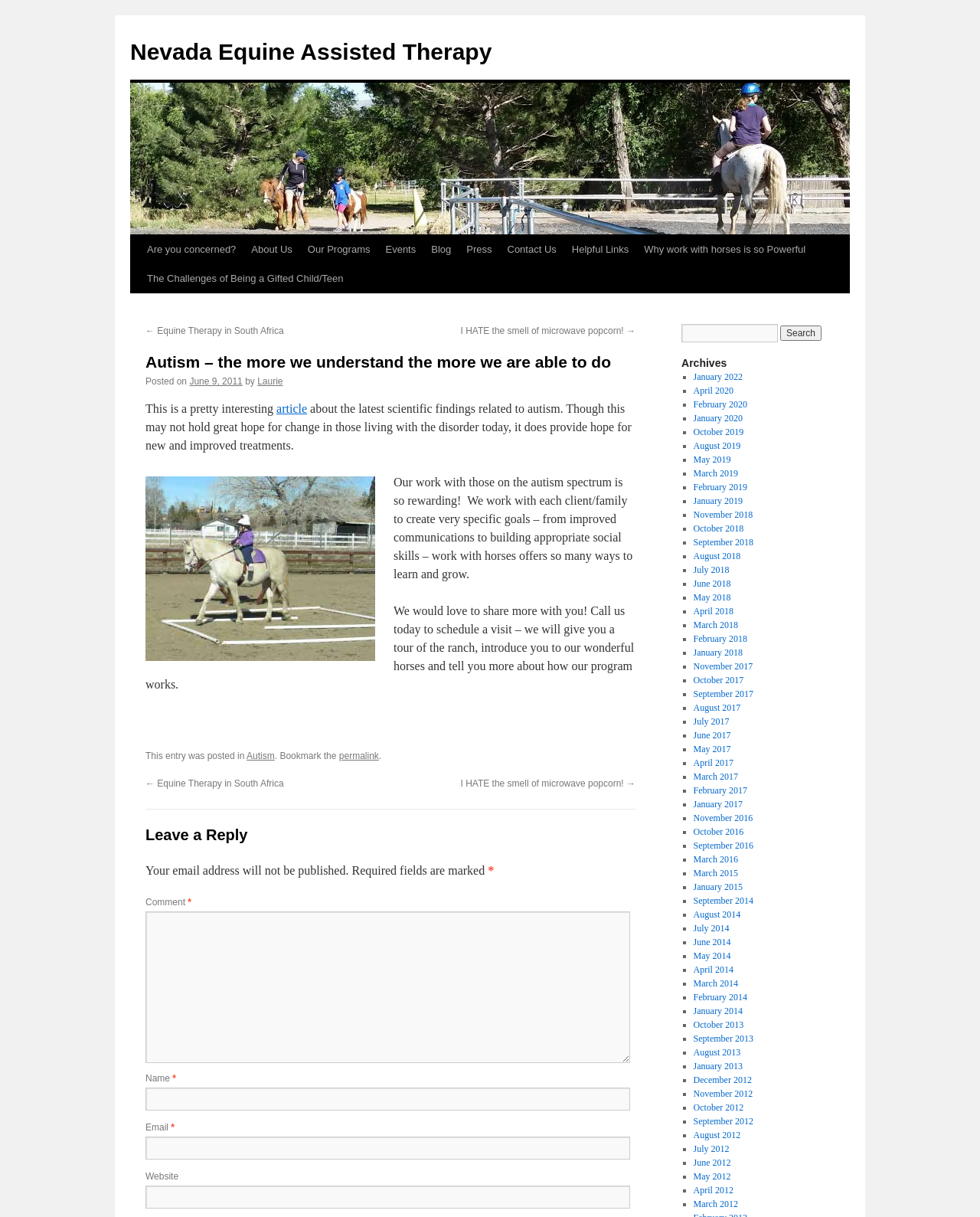How many links are there in the 'Archives' section?
Answer the question with a thorough and detailed explanation.

I found the number of links in the 'Archives' section by counting the links listed under the 'Archives' heading. There are 15 links, each representing a different month and year.